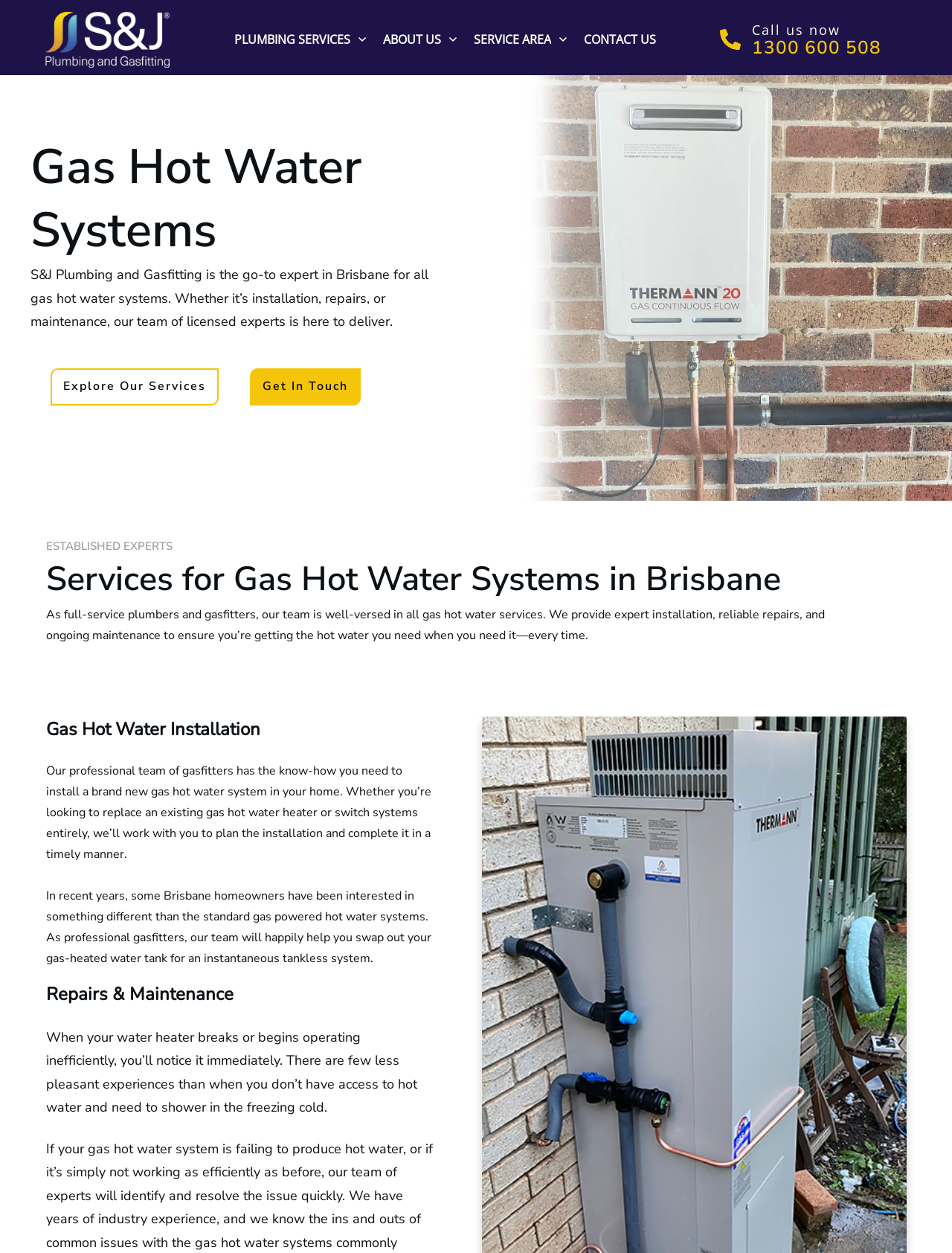Indicate the bounding box coordinates of the element that needs to be clicked to satisfy the following instruction: "Explore our services". The coordinates should be four float numbers between 0 and 1, i.e., [left, top, right, bottom].

[0.053, 0.294, 0.229, 0.323]